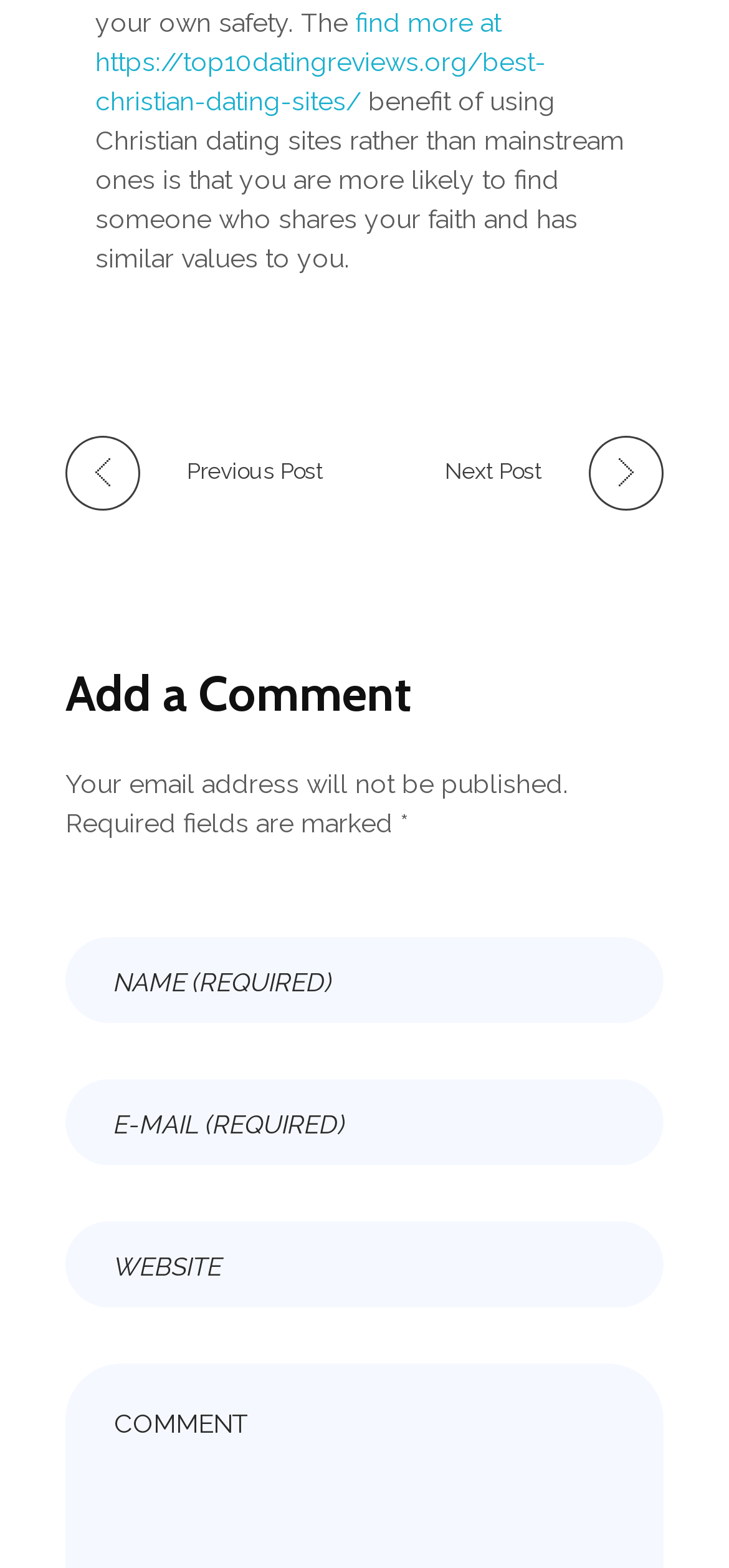Using a single word or phrase, answer the following question: 
What is required to comment on this post?

Name and E-Mail